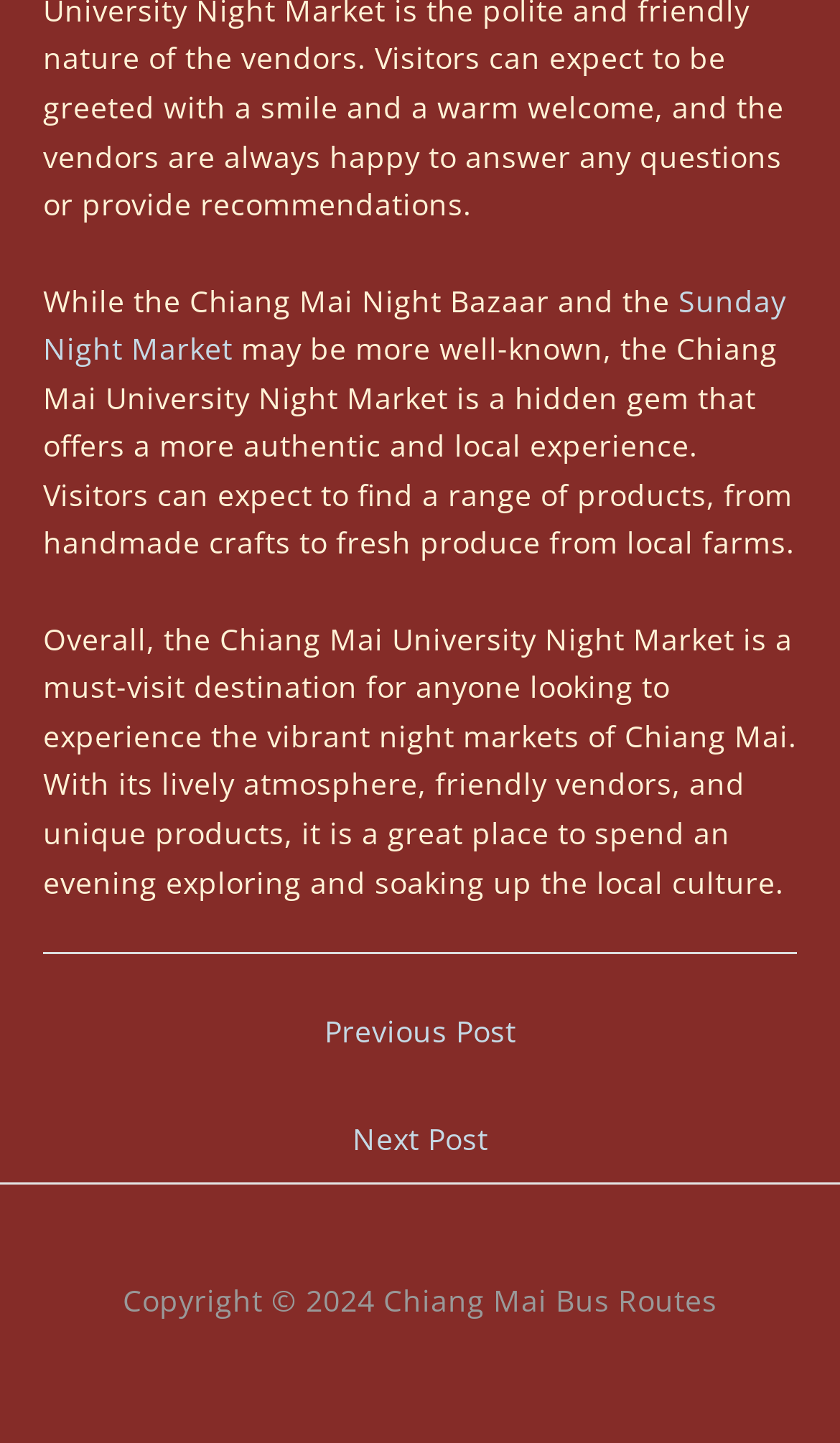What is the copyright year of the website?
Based on the visual information, provide a detailed and comprehensive answer.

The copyright information is located at the bottom of the webpage, which states 'Copyright © 2024 Chiang Mai Bus Routes'.